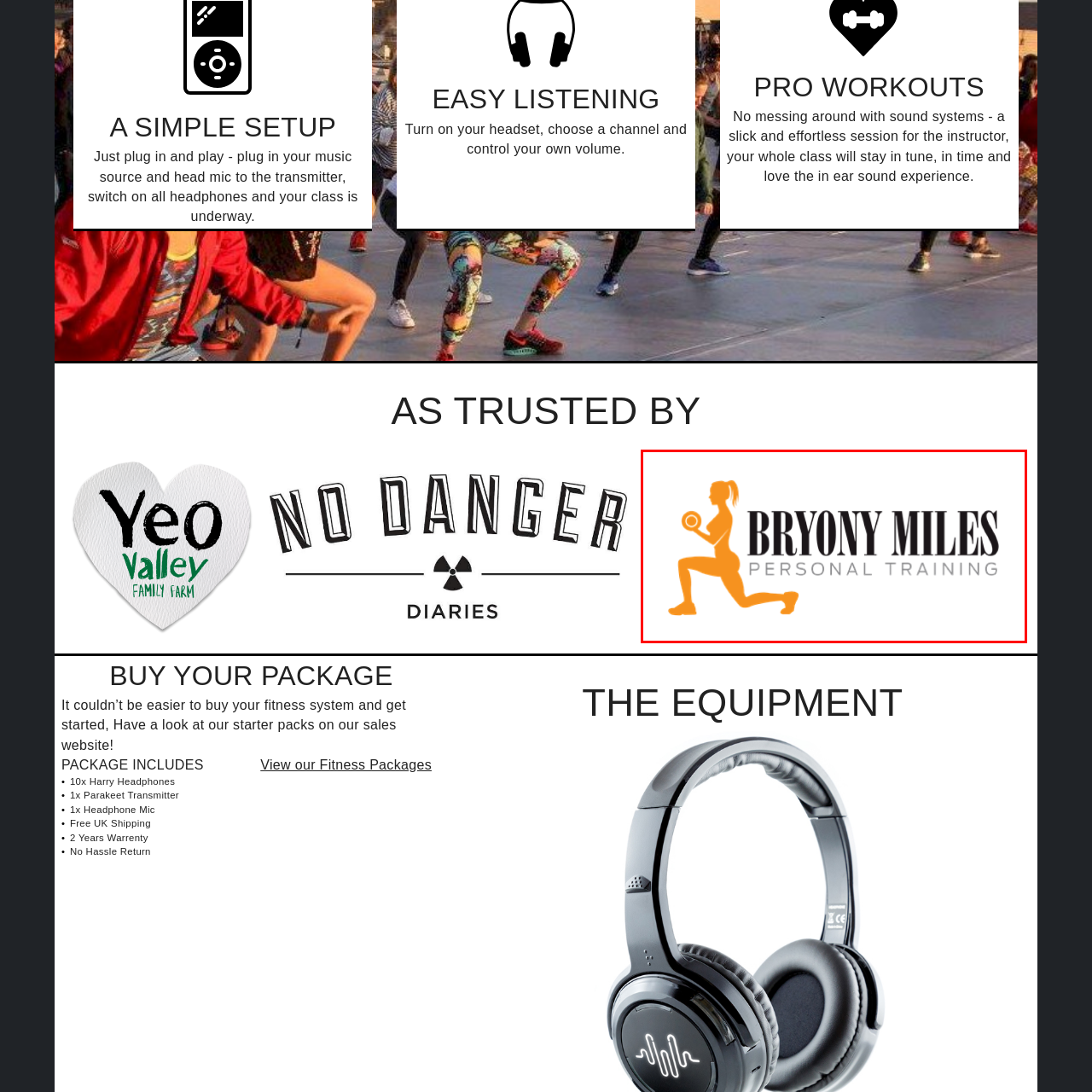Give a detailed caption for the image that is encased within the red bounding box.

The image features a stylized logo for "Bryony Miles Personal Training." The design showcases a silhouette of a woman in a lunging position, holding a dumbbell, emphasizing fitness and personal training. The vibrant orange color of the silhouette contrasts sharply with the text, which reads "BRYONY MILES" in bold, uppercase letters, conveying strength and professionalism. Beneath the name, the words "PERSONAL TRAINING" are presented in a more understated manner, enhancing the focus on the primary branding. This logo effectively represents a fitness-focused brand, promoting personal training services with a dynamic and energetic aesthetic.